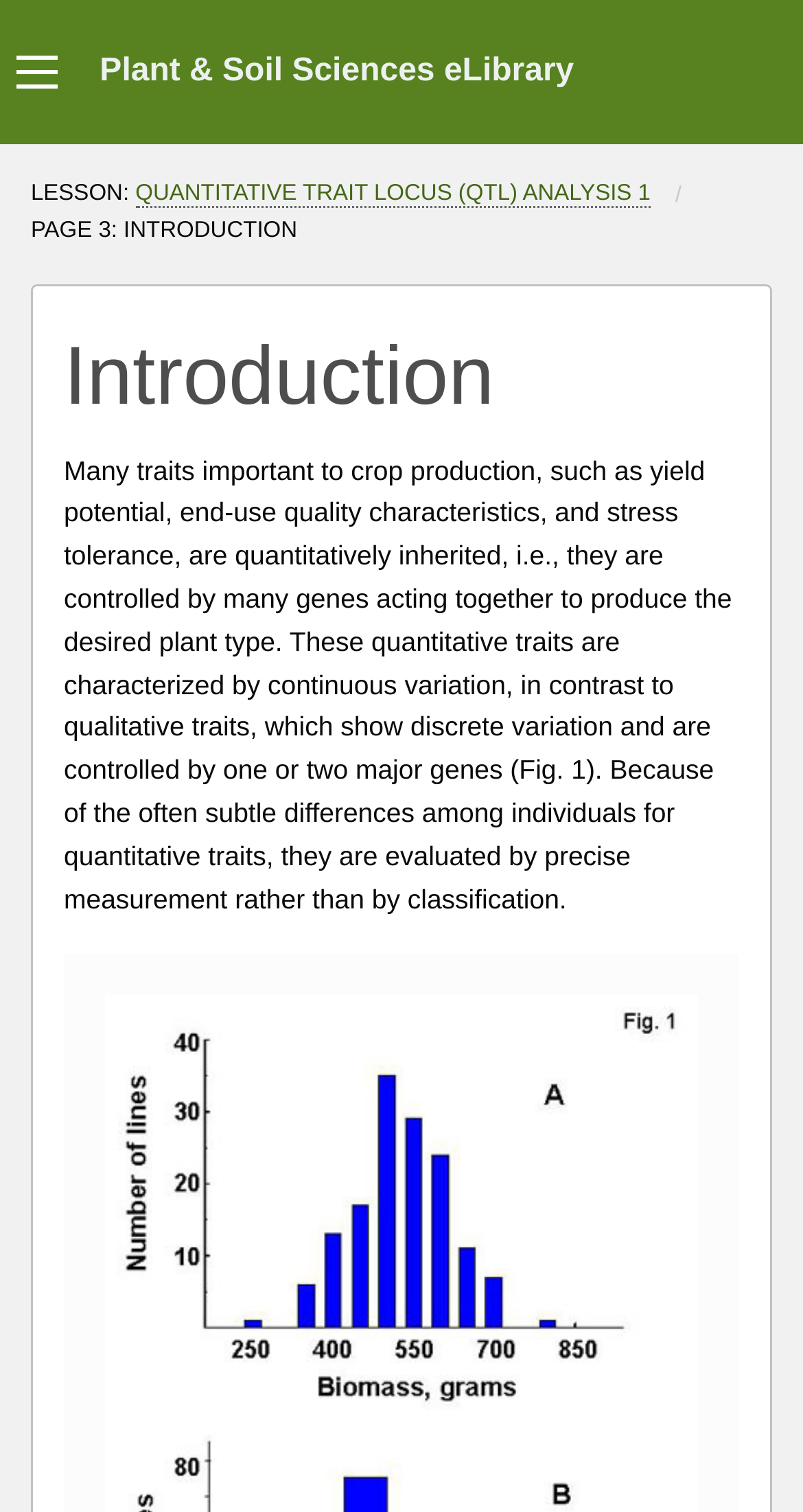What is the current page number?
Utilize the information in the image to give a detailed answer to the question.

I determined the current page number by looking at the breadcrumbs navigation section, where it says 'CURRENT: PAGE 3: INTRODUCTION'.